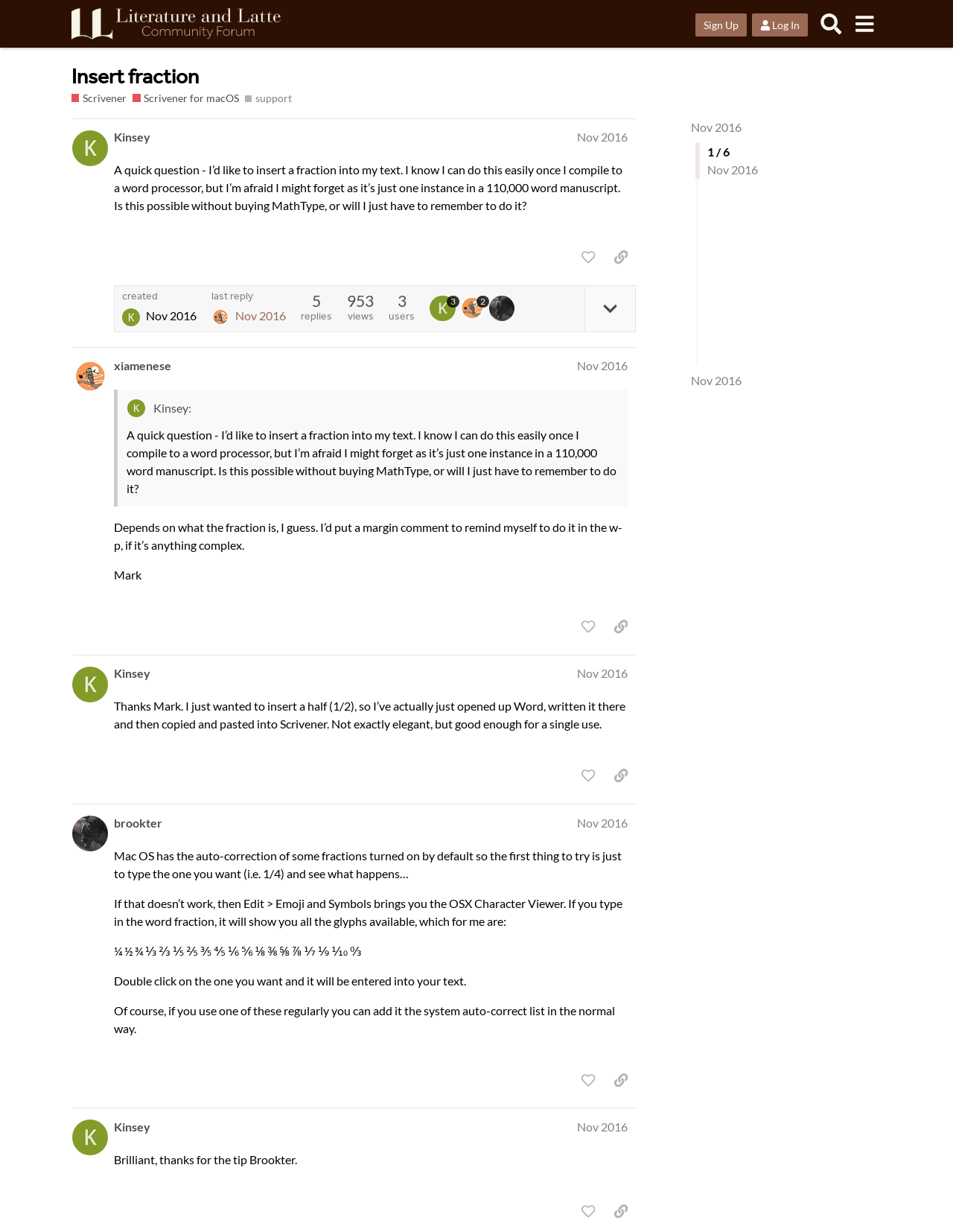Please provide the bounding box coordinates for the element that needs to be clicked to perform the following instruction: "Search". The coordinates should be given as four float numbers between 0 and 1, i.e., [left, top, right, bottom].

[0.854, 0.006, 0.89, 0.033]